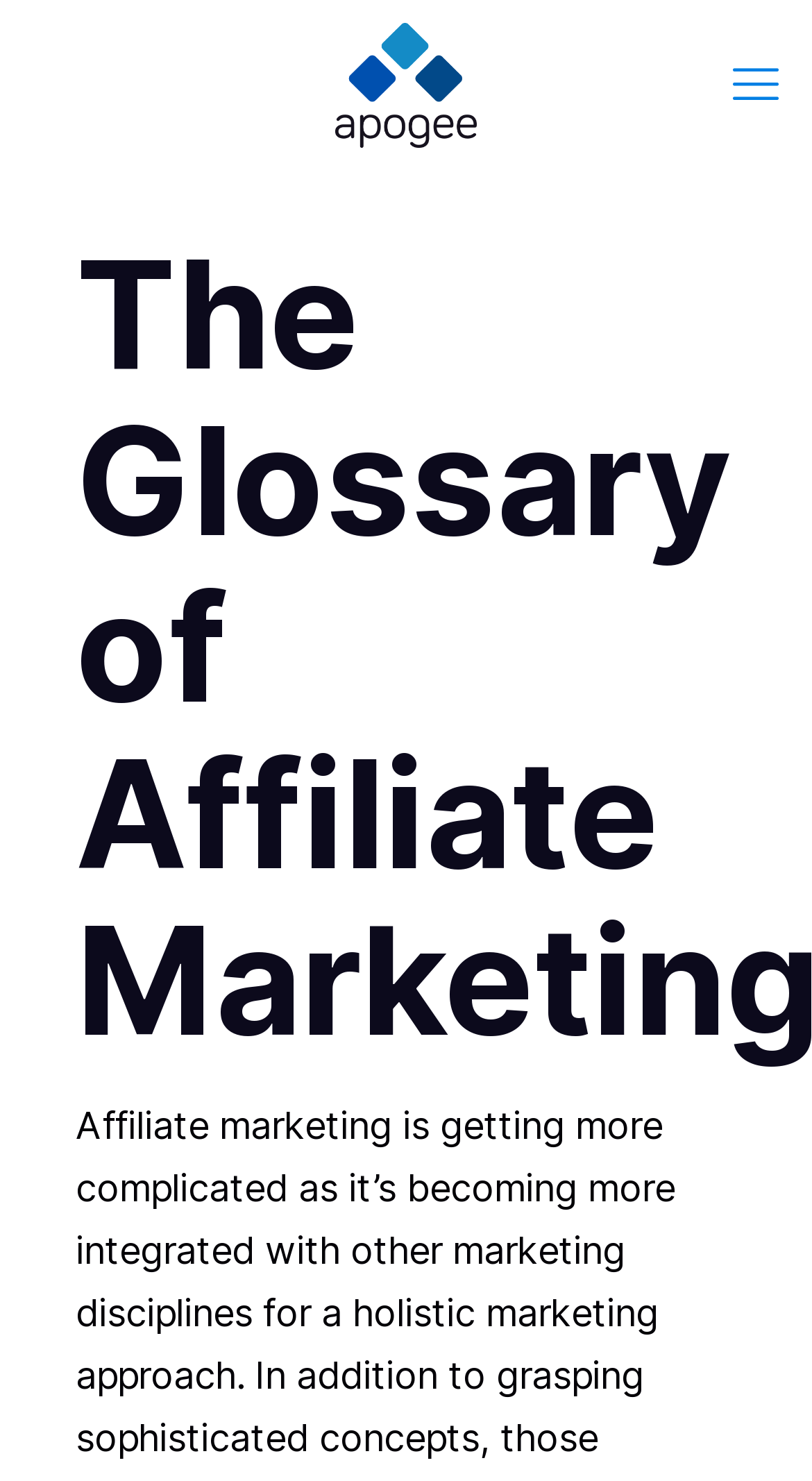Find the bounding box coordinates for the UI element that matches this description: "aria-label="mobile menu"".

[0.887, 0.032, 0.974, 0.08]